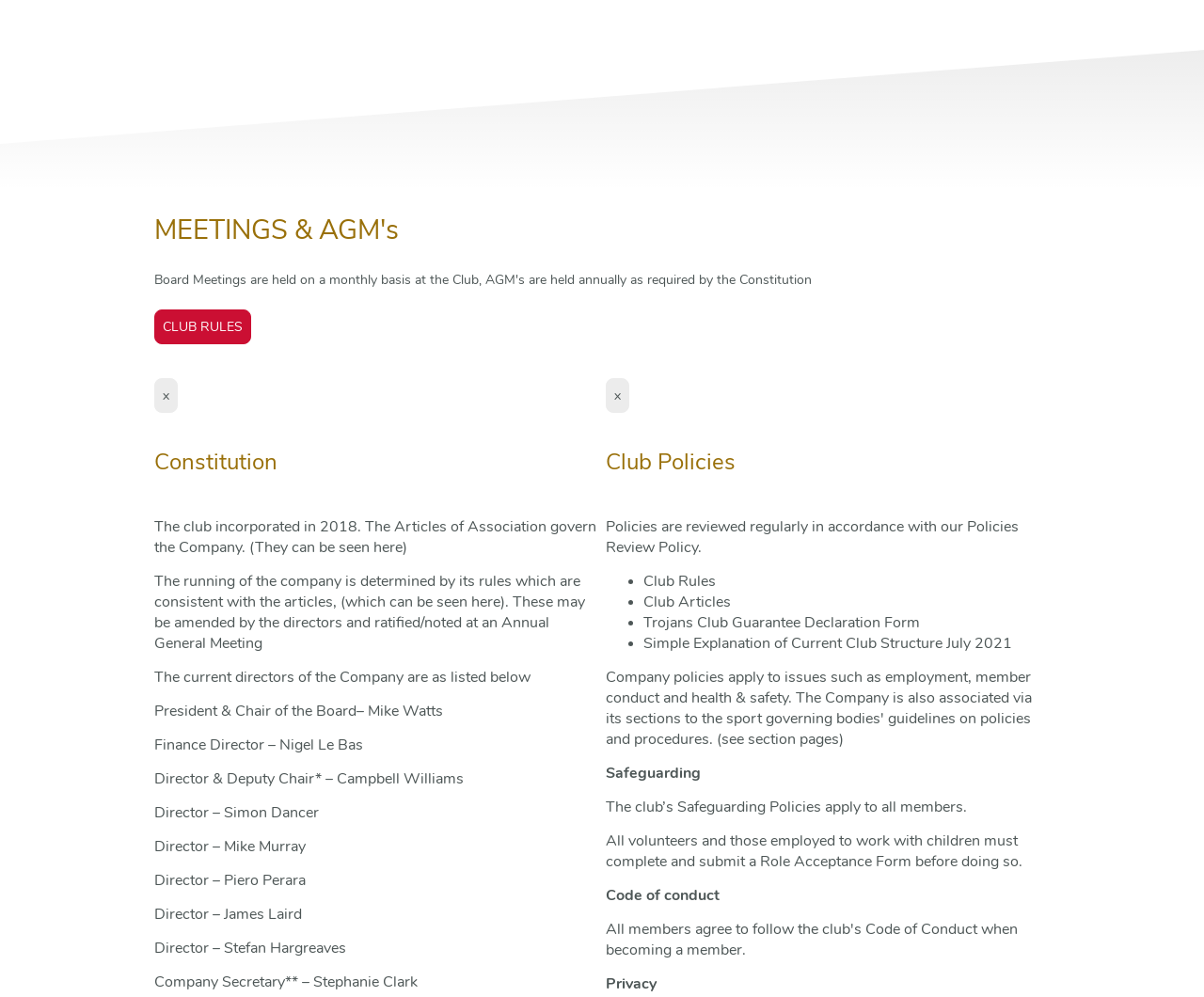What is the position of Campbell Williams in the company?
Answer briefly with a single word or phrase based on the image.

Director & Deputy Chair